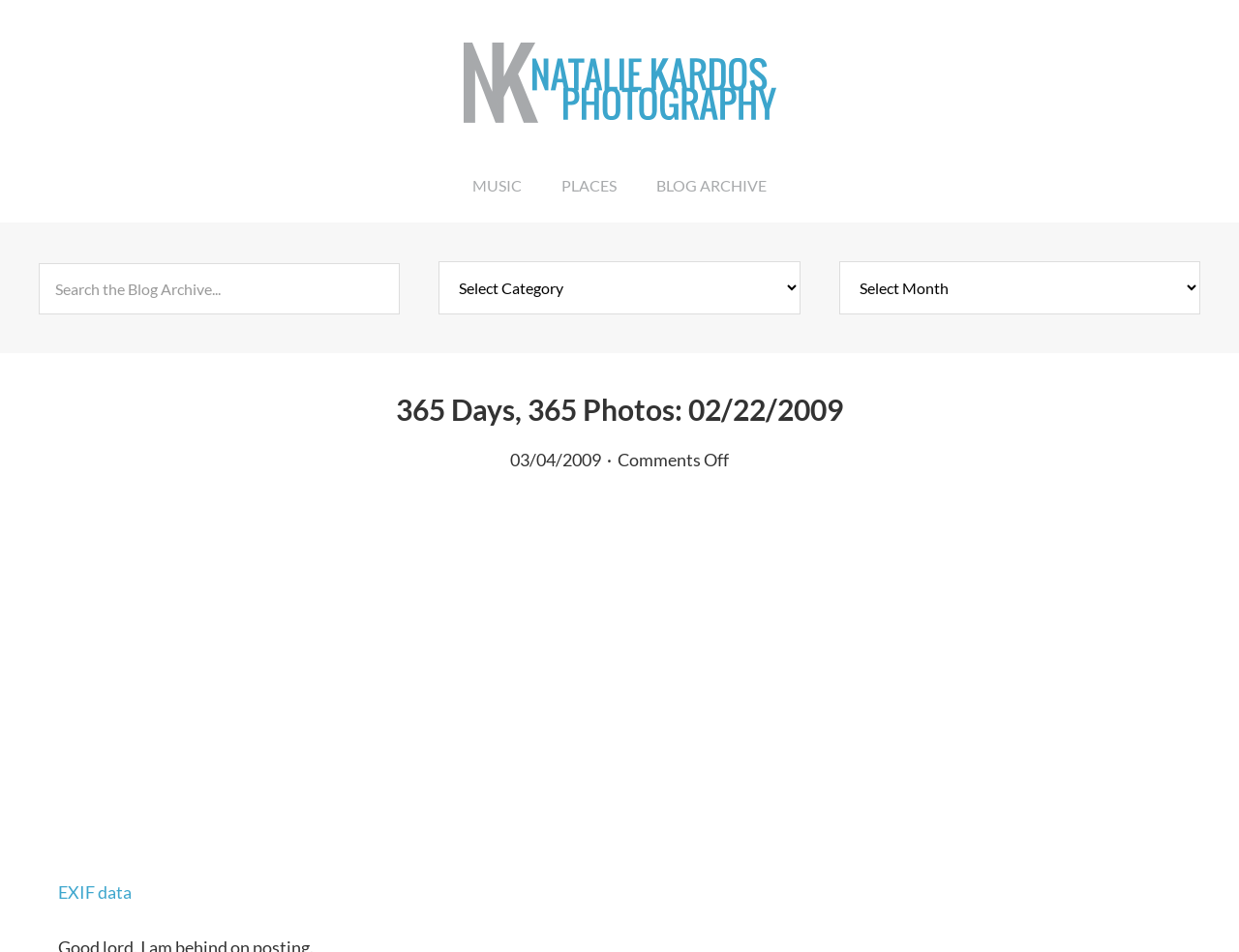What is the date of the latest post?
Using the image provided, answer with just one word or phrase.

02/22/2009